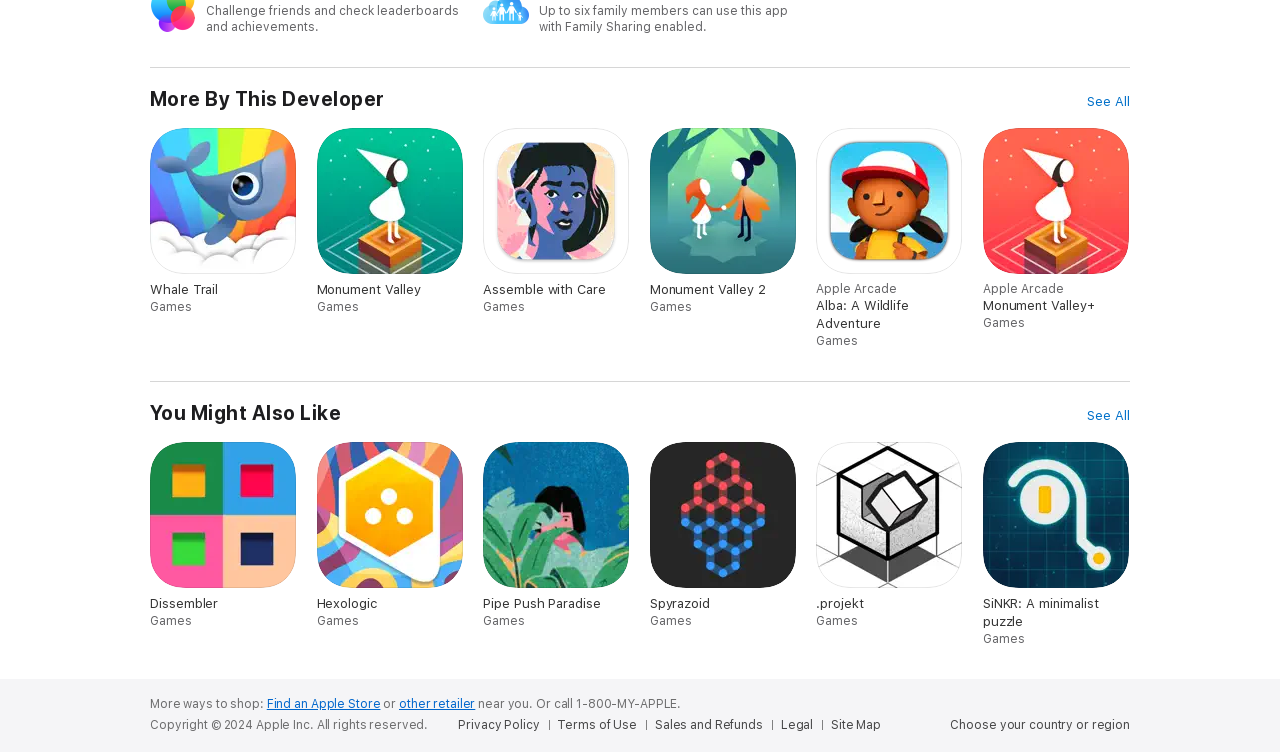Given the element description "Whale Trail Games", identify the bounding box of the corresponding UI element.

[0.117, 0.17, 0.232, 0.418]